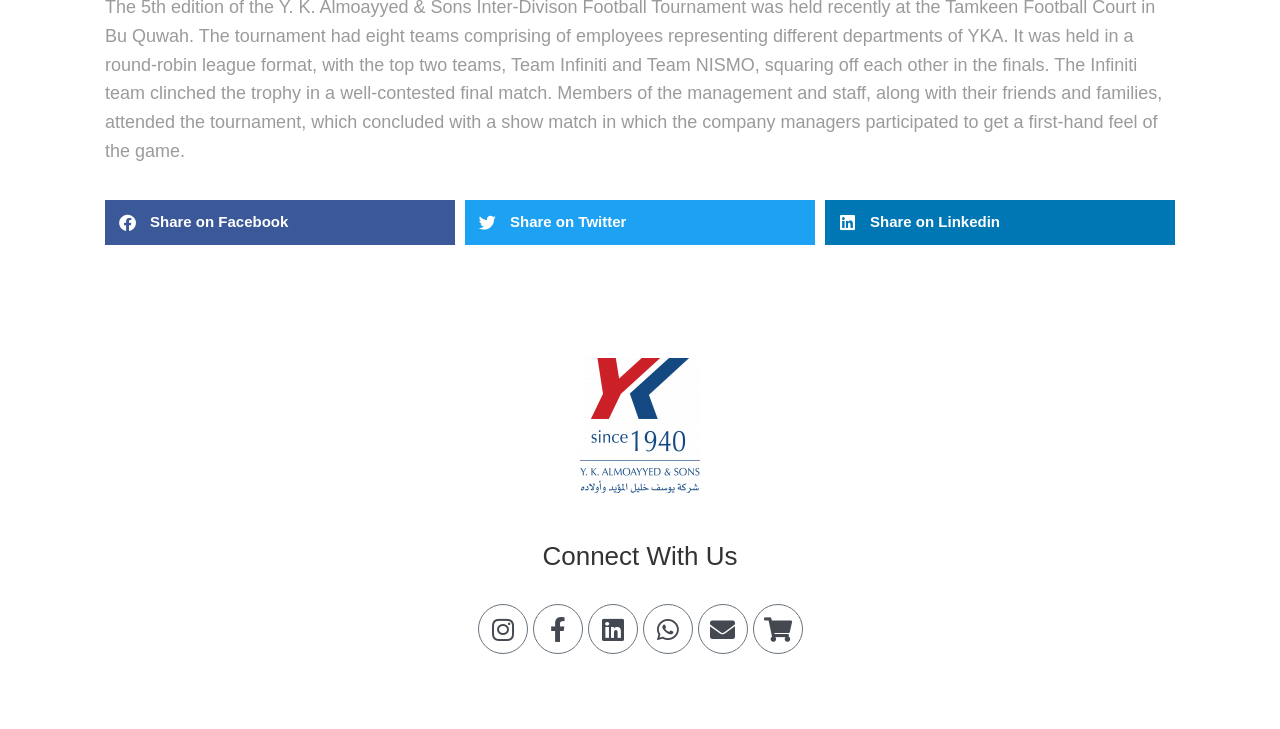What is the logo located at?
Relying on the image, give a concise answer in one word or a brief phrase.

Middle top